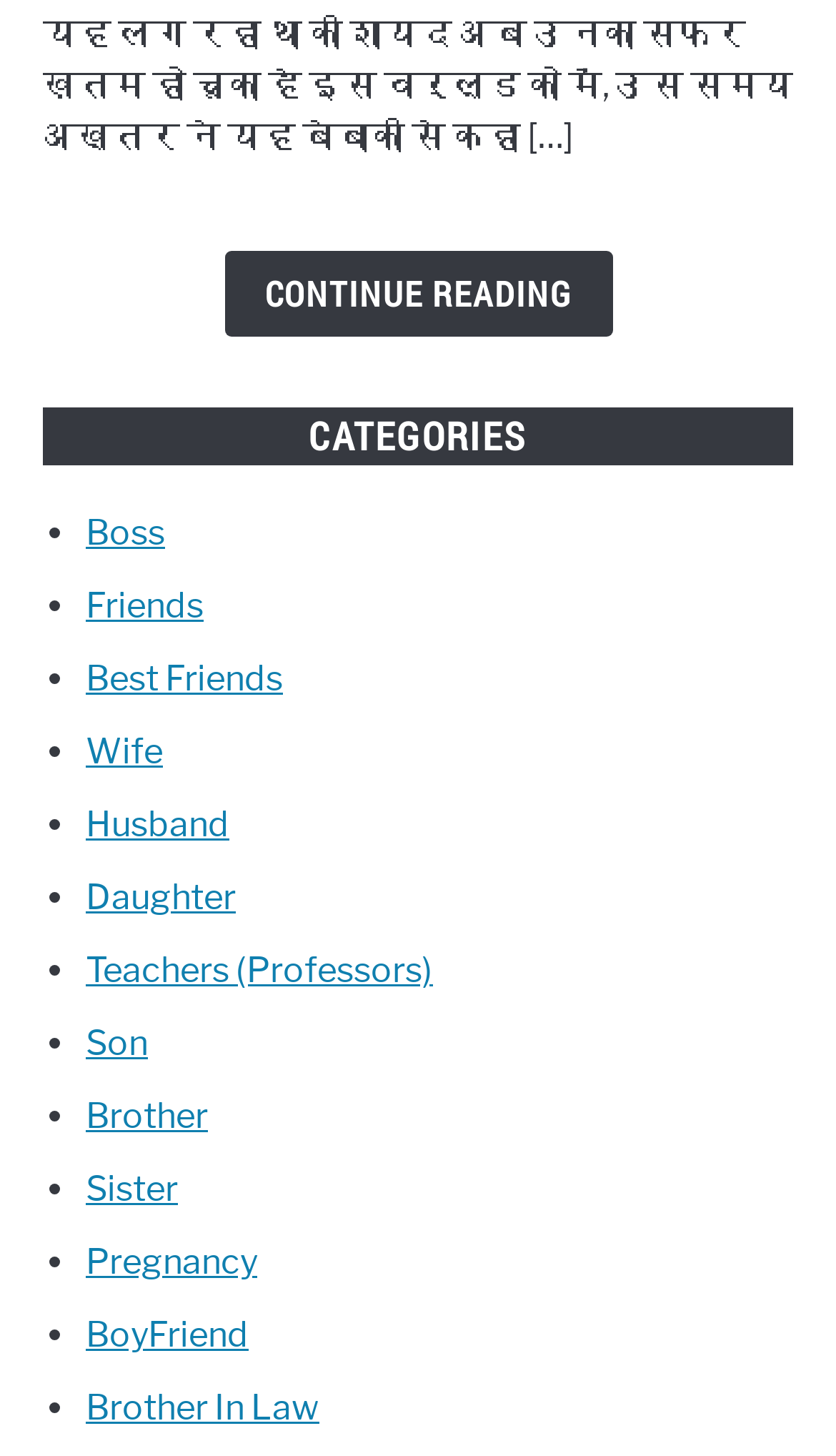Please mark the bounding box coordinates of the area that should be clicked to carry out the instruction: "view Best Friends".

[0.103, 0.452, 0.338, 0.48]